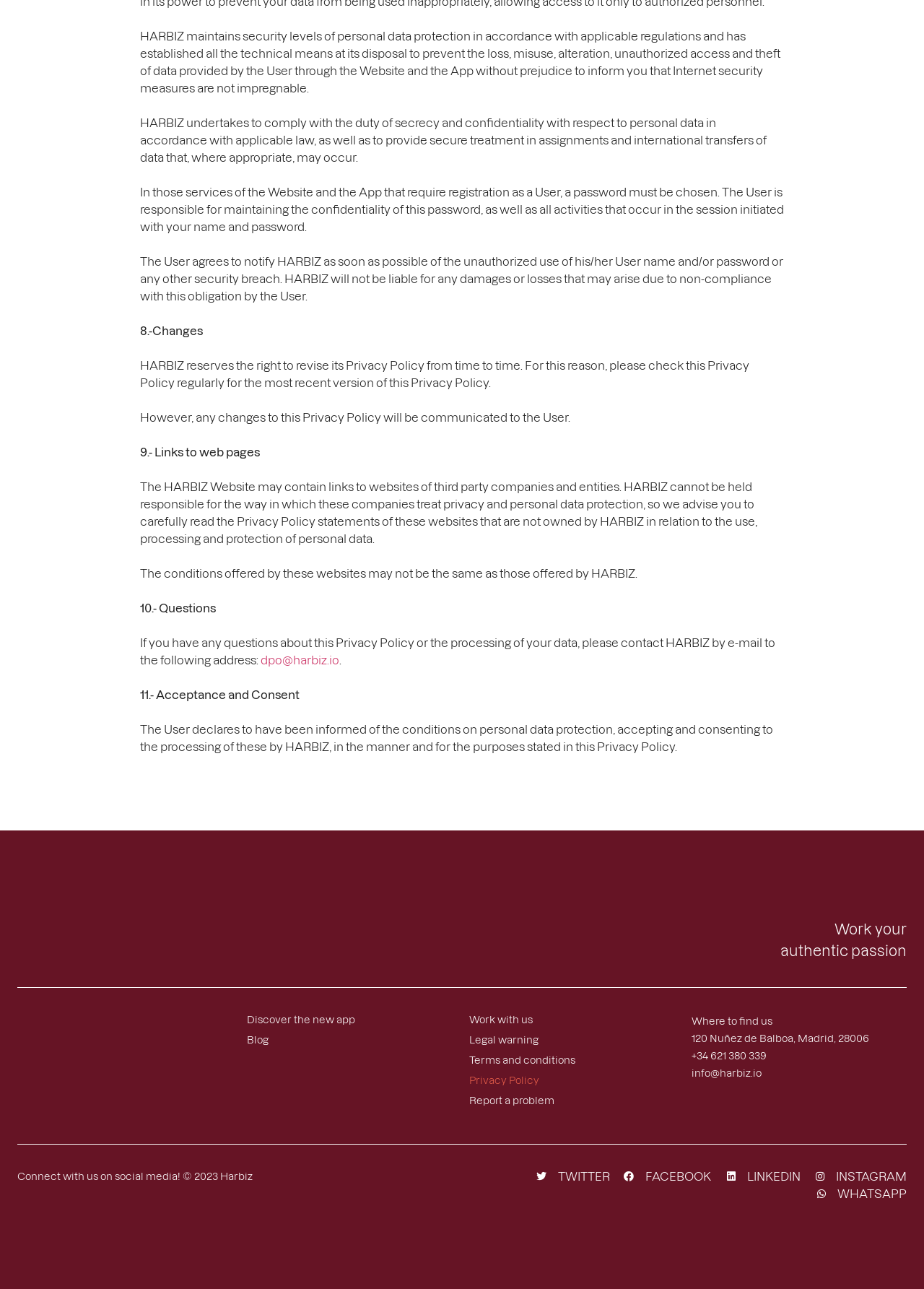What is the address of HARBIZ's office?
Based on the screenshot, give a detailed explanation to answer the question.

The webpage provides the physical address of HARBIZ's office, which is located at 120 Nuñez de Balboa, Madrid, 28006.